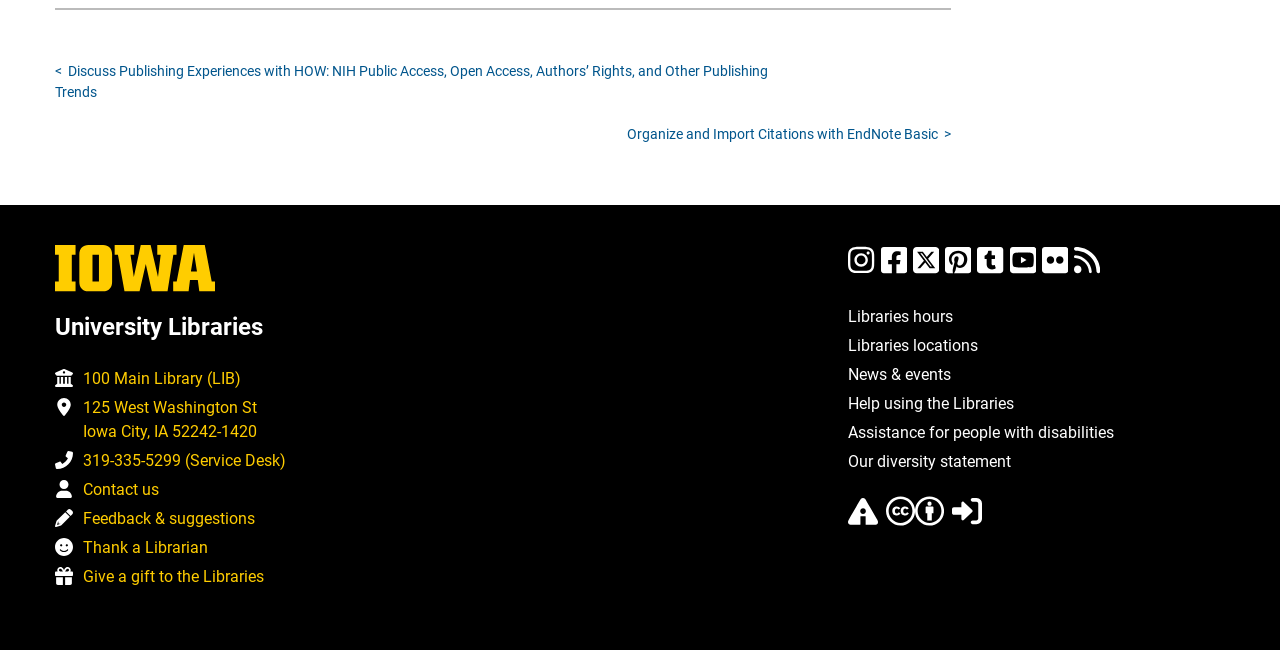Identify the bounding box coordinates of the clickable region required to complete the instruction: "Check libraries hours". The coordinates should be given as four float numbers within the range of 0 and 1, i.e., [left, top, right, bottom].

[0.663, 0.465, 0.745, 0.51]